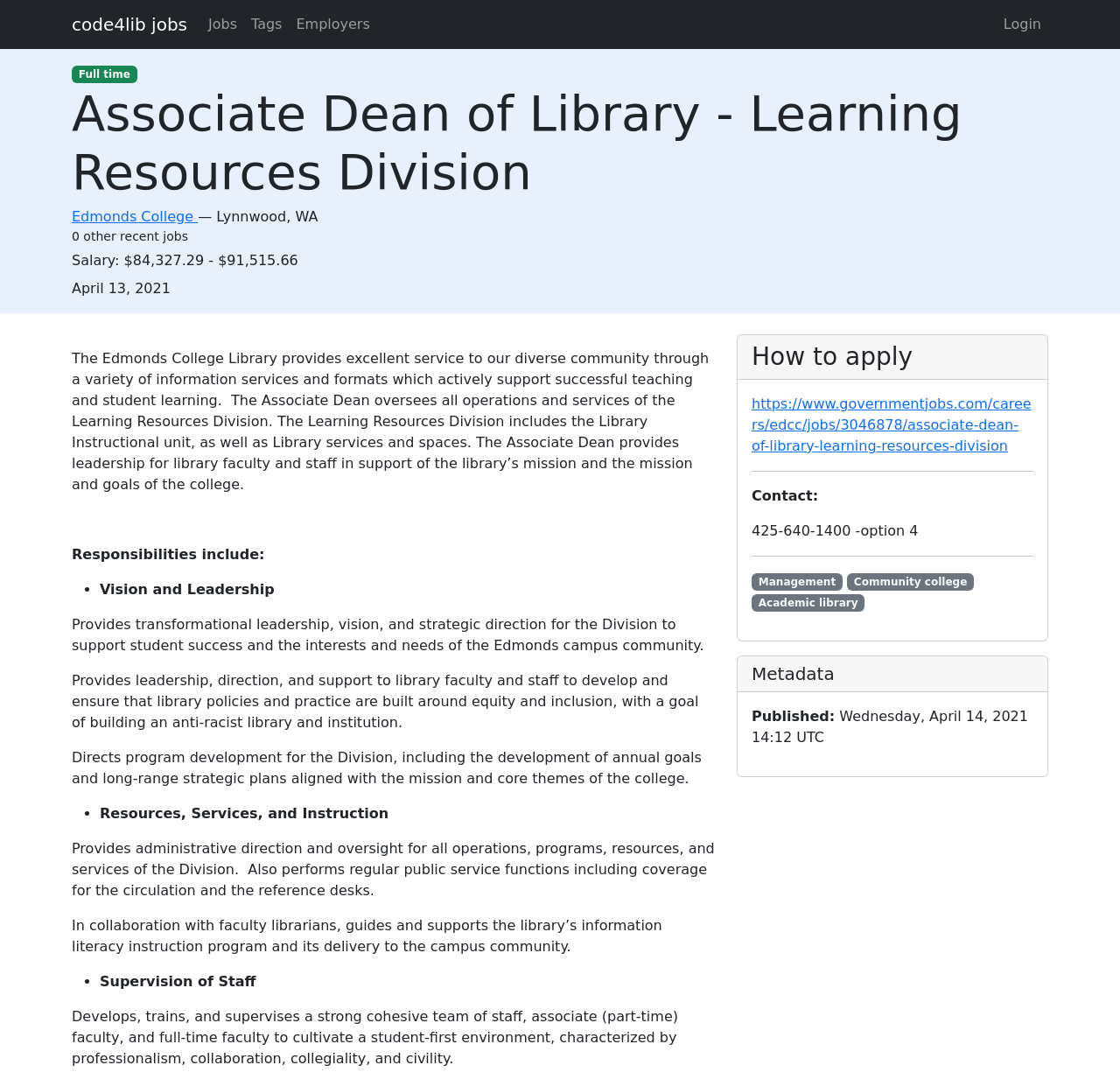What type of institution is Edmonds College?
Refer to the image and provide a thorough answer to the question.

The type of institution can be inferred from the link 'Community college' which is located in the 'Metadata' section at the bottom of the webpage.